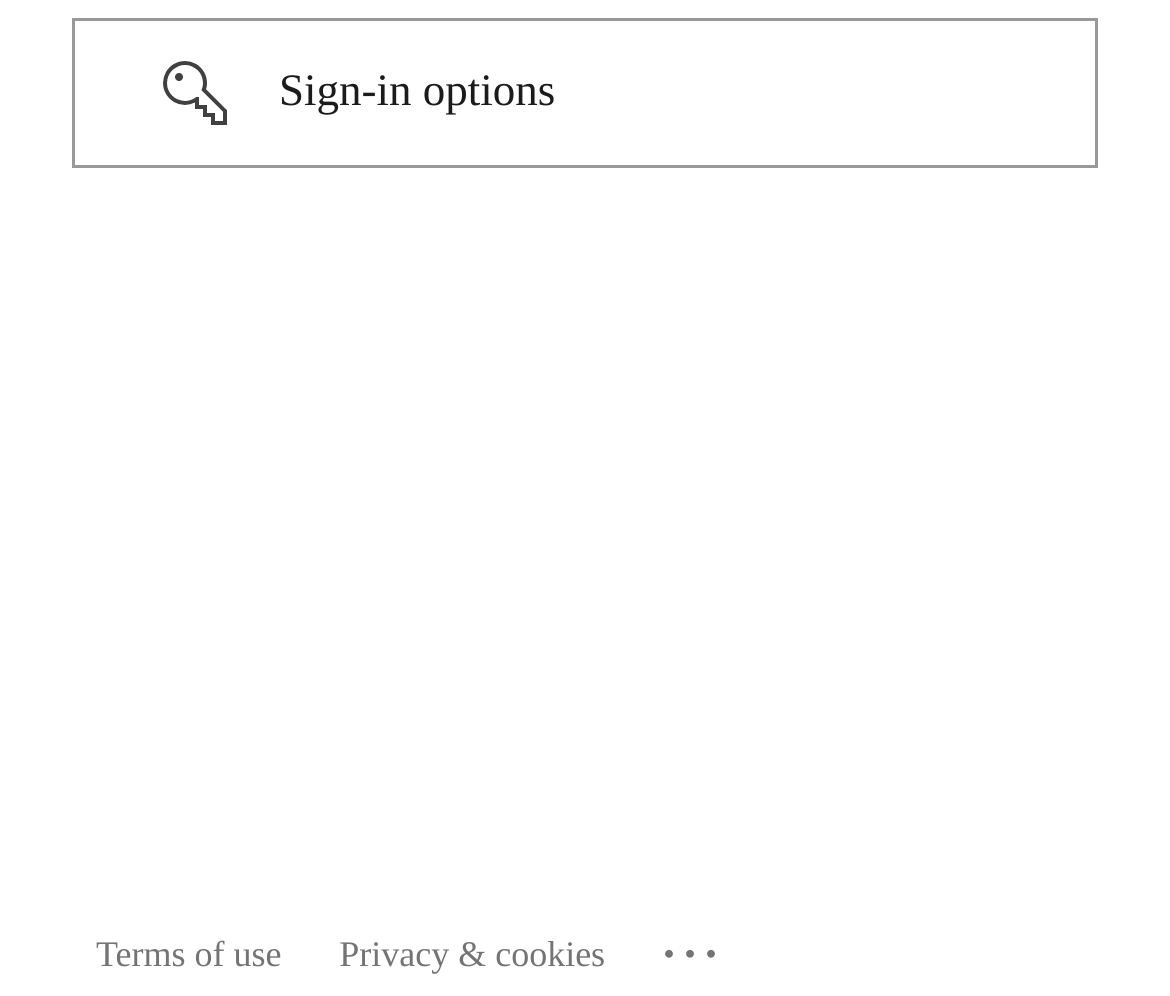Find the bounding box coordinates for the UI element whose description is: "name="passwd"". The coordinates should be four float numbers between 0 and 1, in the format [left, top, right, bottom].

[0.974, 0.961, 1.0, 1.0]